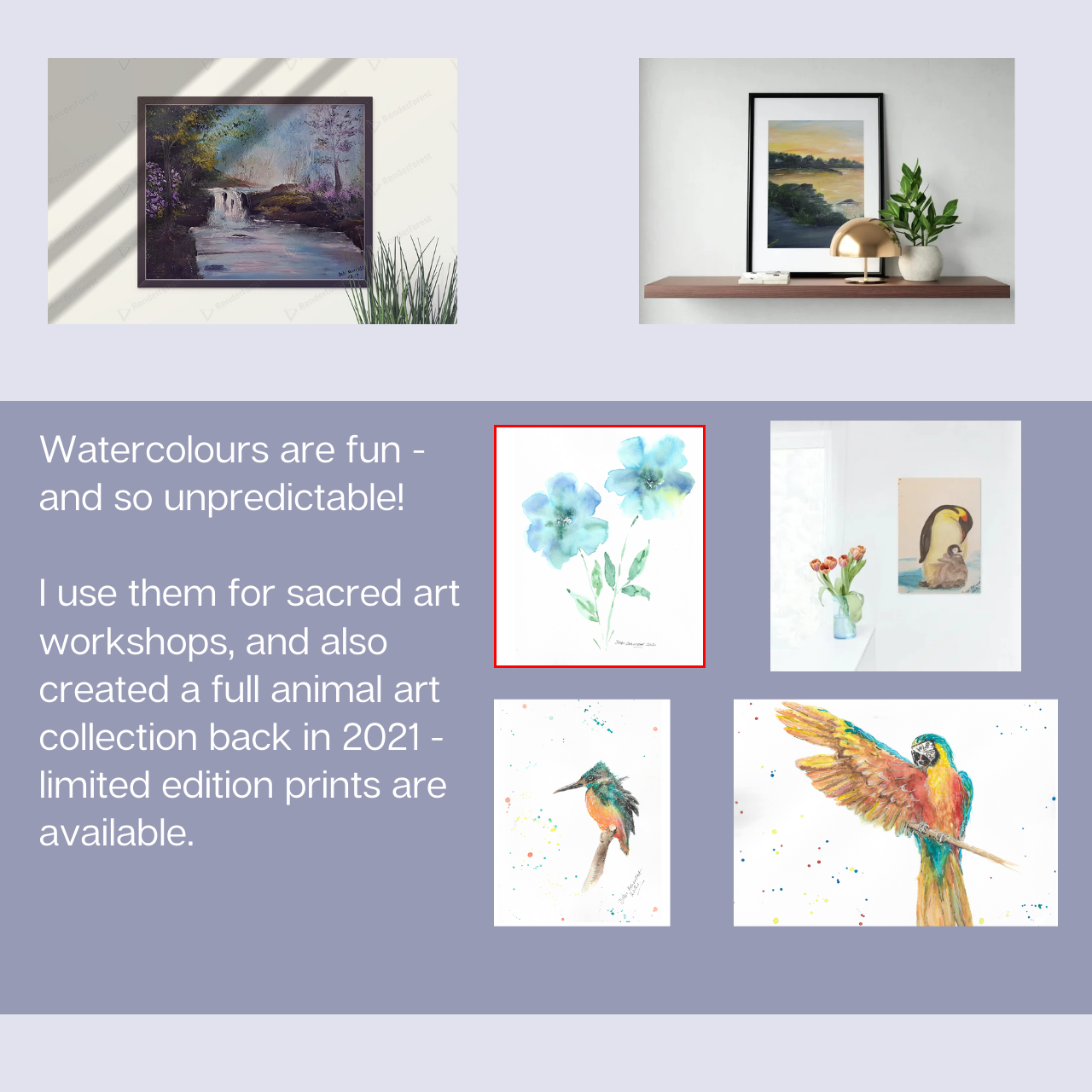Provide a thorough description of the scene captured within the red rectangle.

This delicate watercolor painting features two blossoms in soft shades of blue, harmoniously blending with hints of green. The flowers bloom with a gentle grace, showcasing their translucent petals that capture the light, creating an ethereal quality. Beneath the flowers, slender green leaves add a touch of vibrancy, grounding the artwork with nature's essence. The artist's signature, positioned at the bottom, provides a personal touch, while the overall composition invites the viewer to appreciate the beauty and unpredictability of watercolors. This piece reflects both artistry and a connection to the natural world, evoking a sense of tranquility and inspiration.